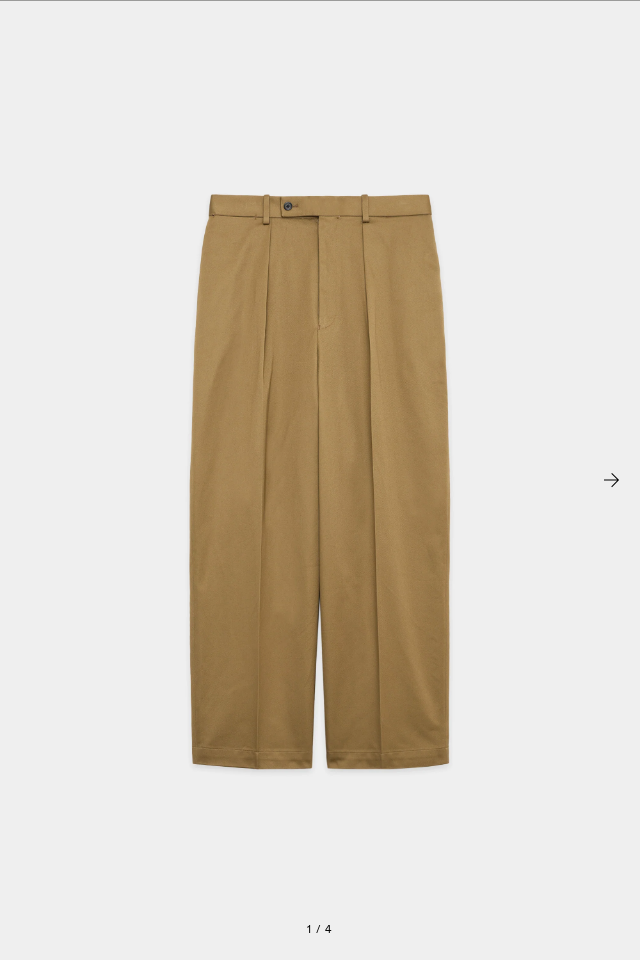What type of fabric is used for the trousers? Examine the screenshot and reply using just one word or a brief phrase.

organic cotton